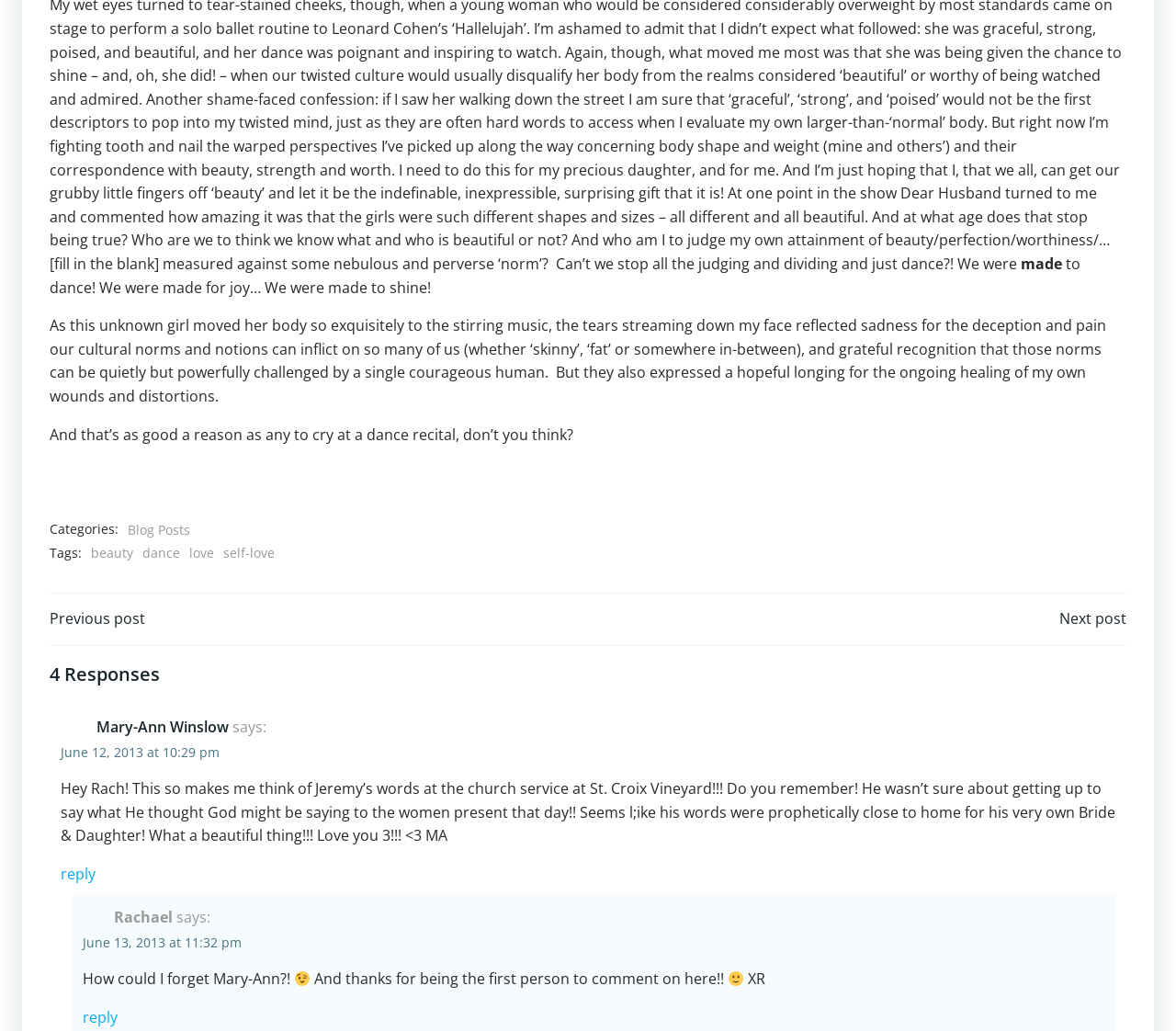Can you look at the image and give a comprehensive answer to the question:
What is the category of this blog post?

The category of this blog post can be determined by looking at the links at the top of the page. One of the links is 'Blog Posts', which suggests that this blog post belongs to the category of blog posts.